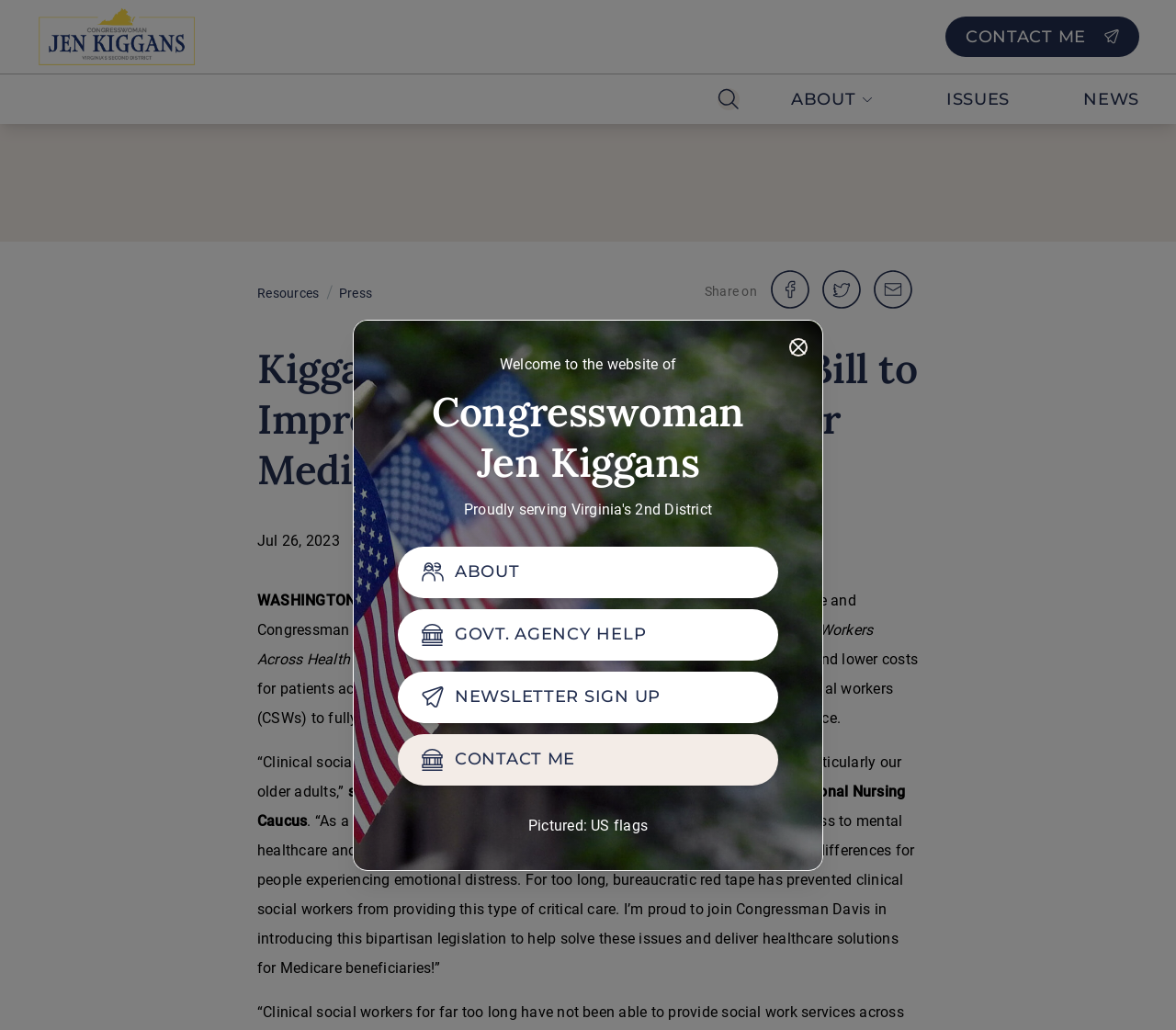Identify the bounding box coordinates of the part that should be clicked to carry out this instruction: "Click the NEWS link".

[0.89, 0.072, 1.0, 0.12]